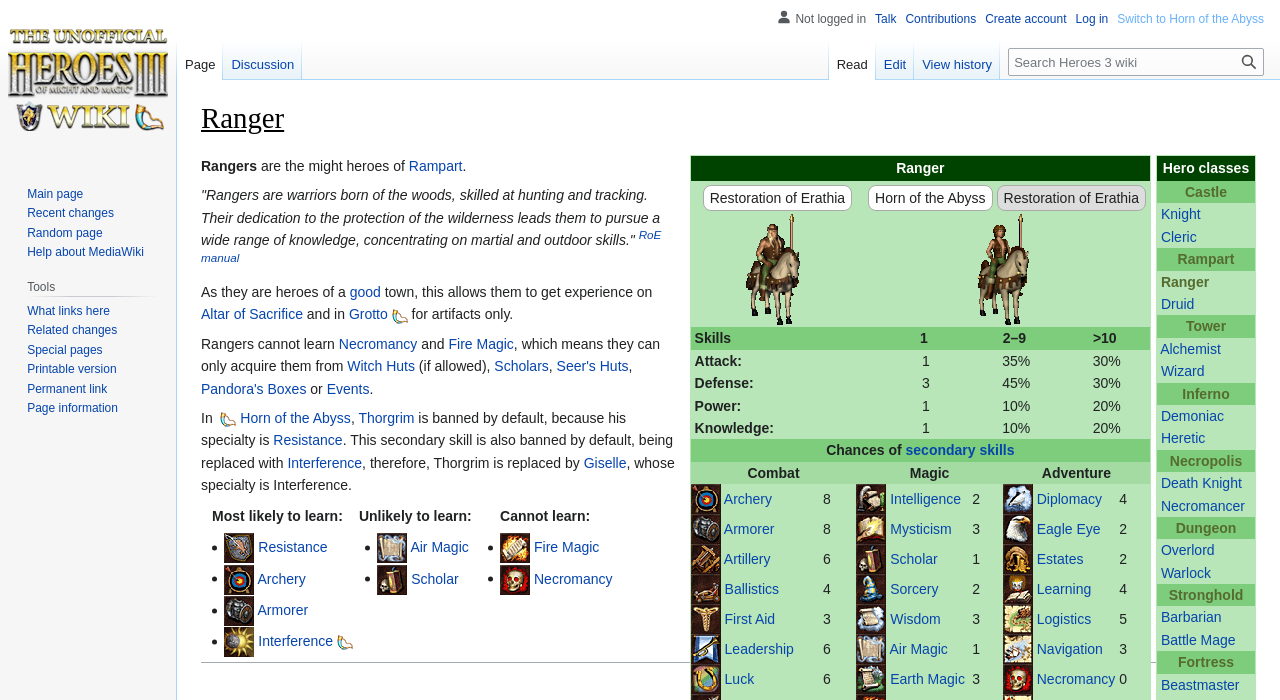Locate the bounding box coordinates of the clickable region to complete the following instruction: "Click on the 'Male Ranger' link."

[0.583, 0.372, 0.625, 0.395]